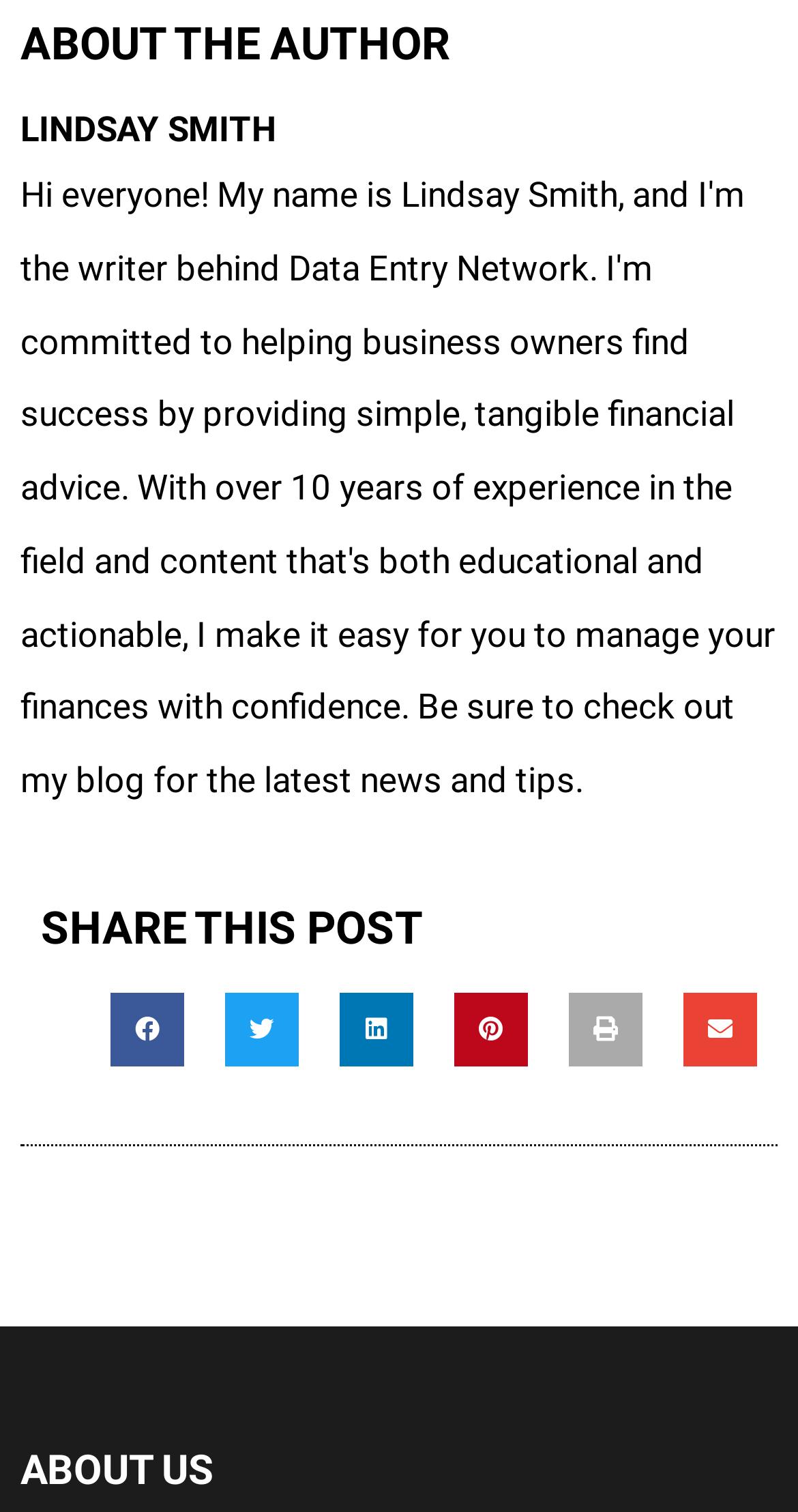What is the author's name?
Using the image as a reference, answer with just one word or a short phrase.

LINDSAY SMITH